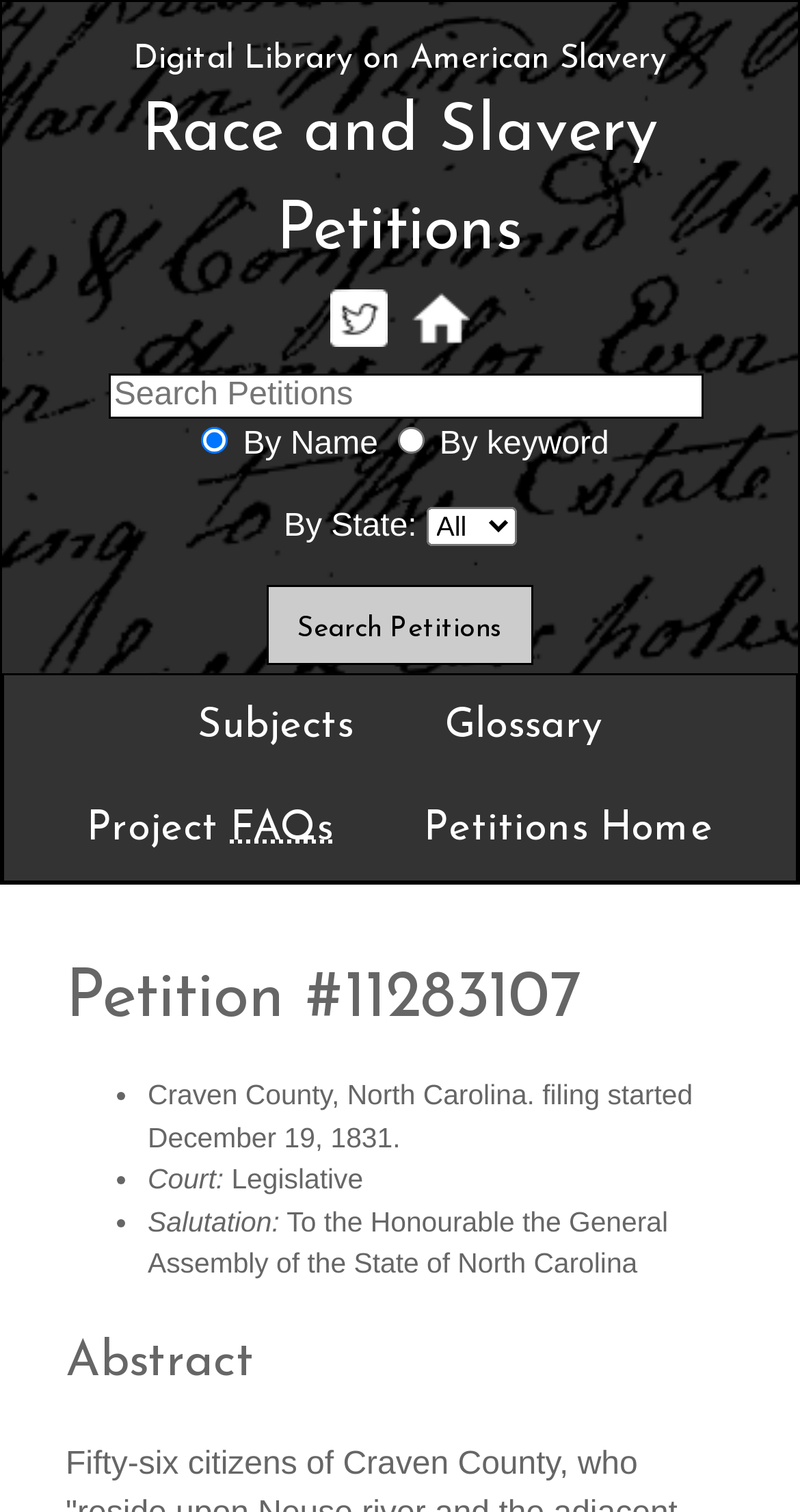Can you determine the bounding box coordinates of the area that needs to be clicked to fulfill the following instruction: "Select By keyword"?

[0.497, 0.282, 0.53, 0.3]